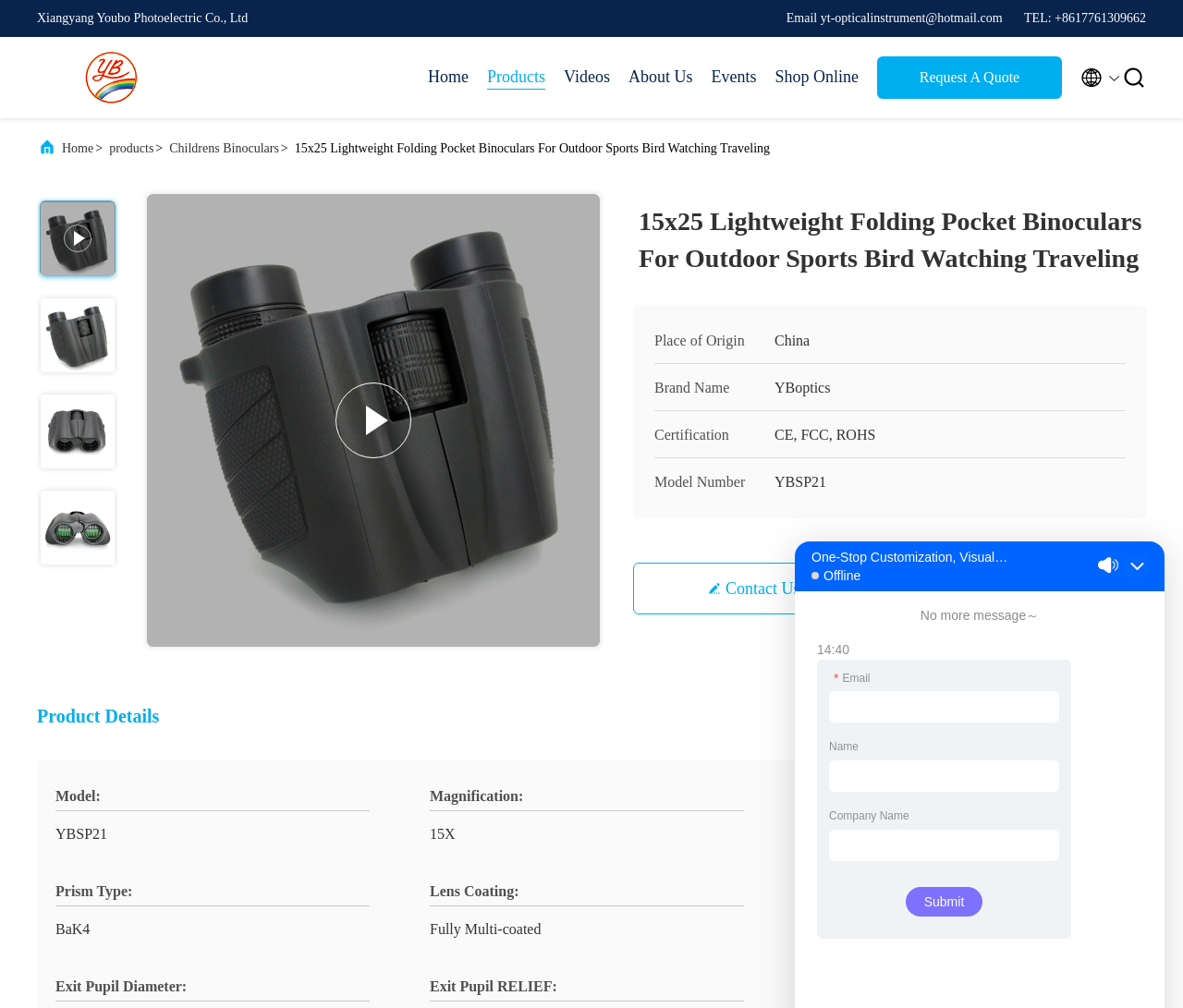Give a one-word or phrase response to the following question: What is the company name?

Xiangyang Youbo Photoelectric Co., Ltd